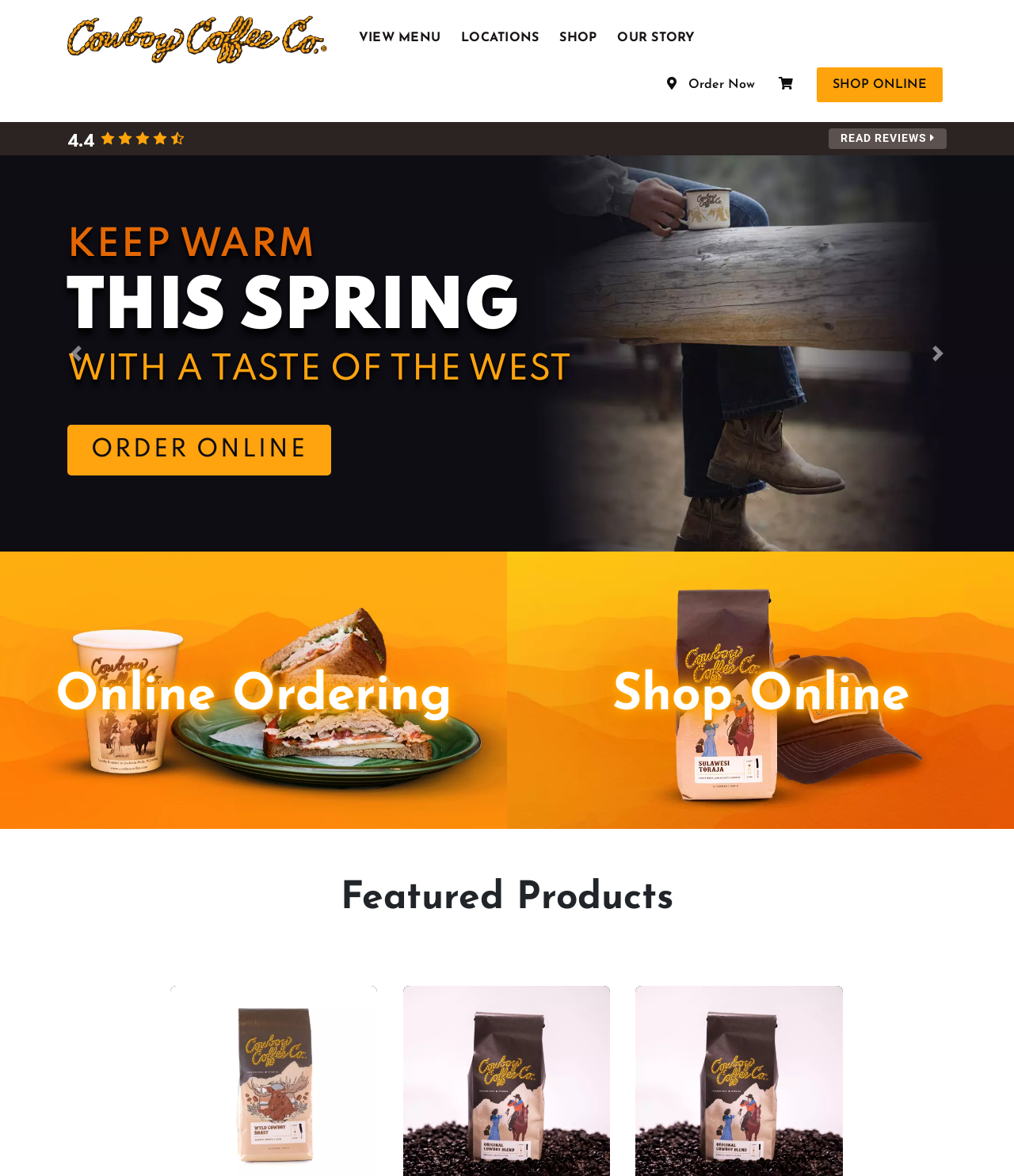How many rating stars are shown?
Give a comprehensive and detailed explanation for the question.

The rating stars can be found by looking at the link element with the text '4.4 READ REVIEWS', which is accompanied by five image elements that represent the rating stars. The number of stars is 4.4, indicating a high rating.